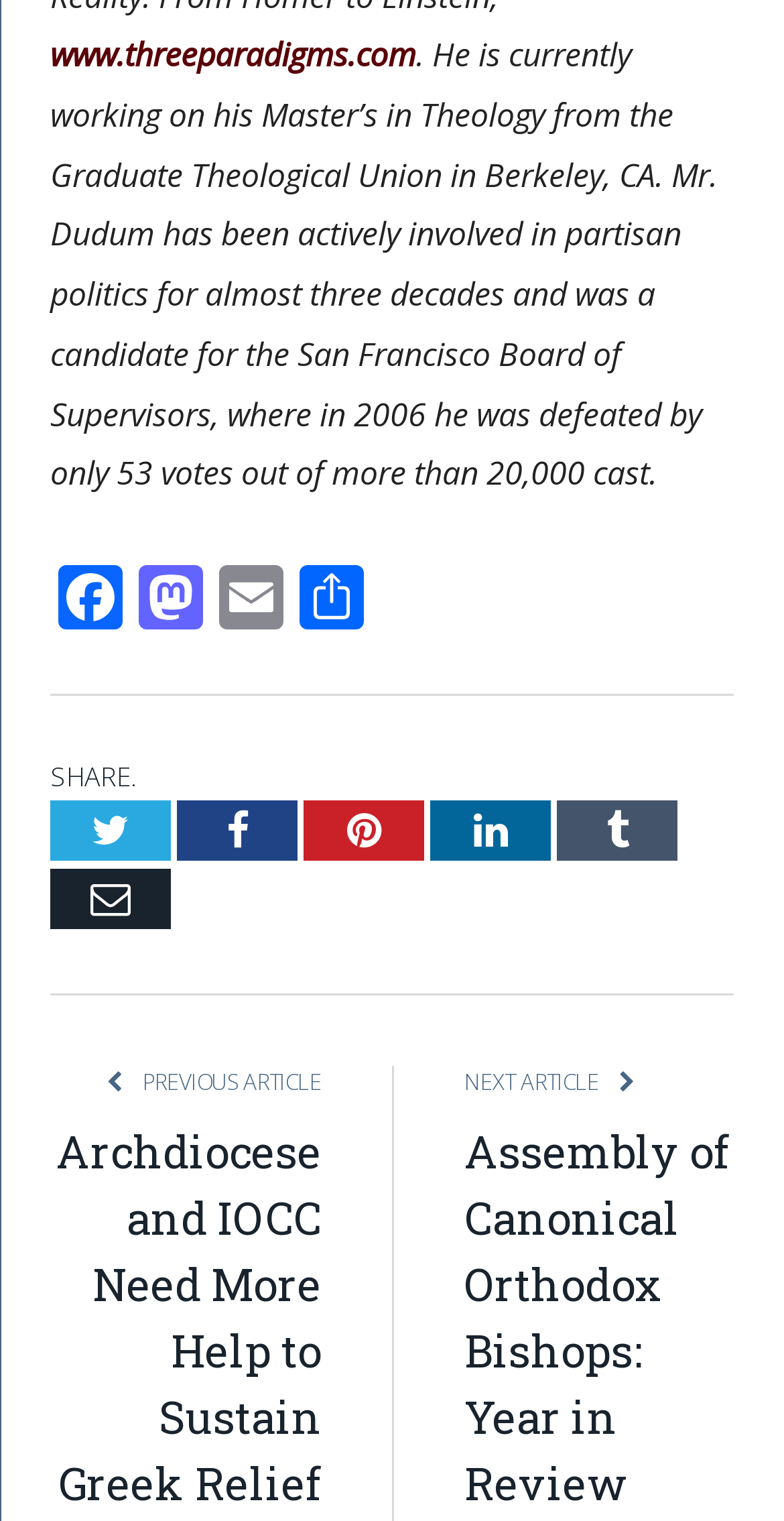Determine the coordinates of the bounding box that should be clicked to complete the instruction: "share the article on Twitter". The coordinates should be represented by four float numbers between 0 and 1: [left, top, right, bottom].

[0.064, 0.526, 0.218, 0.566]